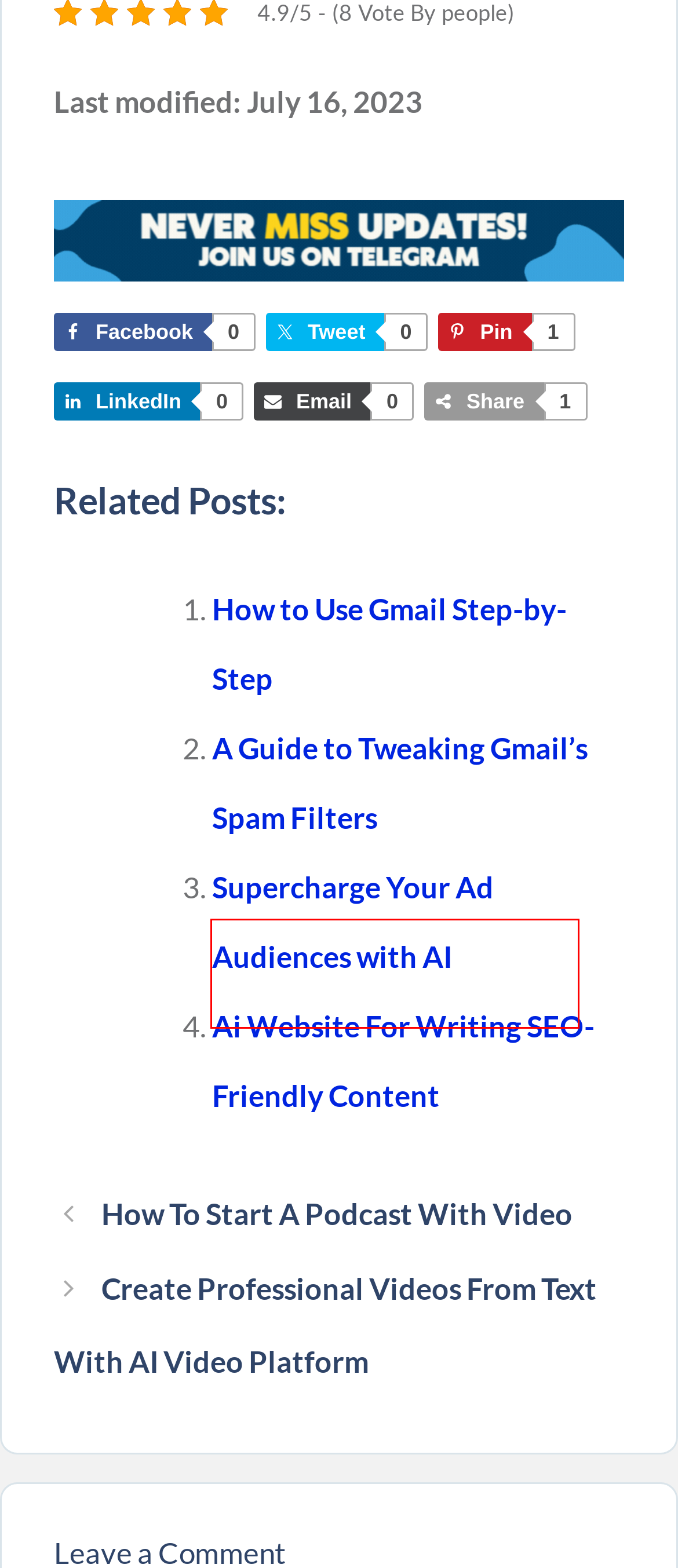Given a screenshot of a webpage with a red bounding box highlighting a UI element, choose the description that best corresponds to the new webpage after clicking the element within the red bounding box. Here are your options:
A. Feel Free To Contact Us Through This Page
B. Find Your Complete Answers ON TopQlearn
C. YouTube Video Summarizer Online AI-Powered
D. How To Start A Podcast With Video
E. Create Professional Videos From Text With AI Video Platform
F. Ai Website For Writing SEO Friendly Content
G. About TopQlearn Team and Site
H. Terms and Conditions

F